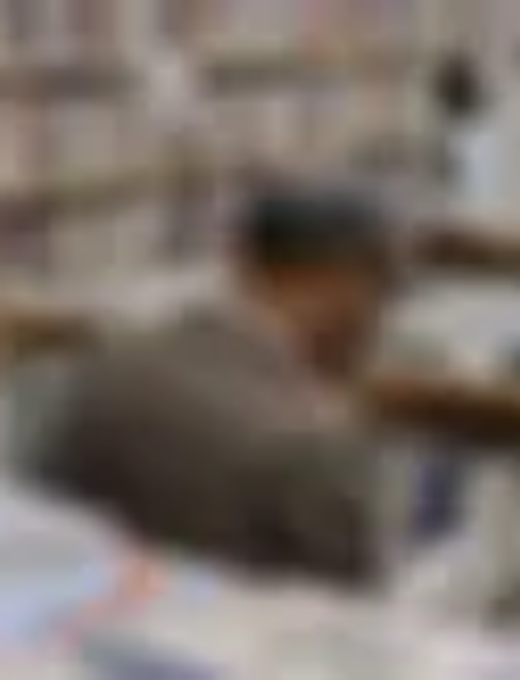Please answer the following question using a single word or phrase: 
What type of environment is depicted in the image?

Serene academic environment